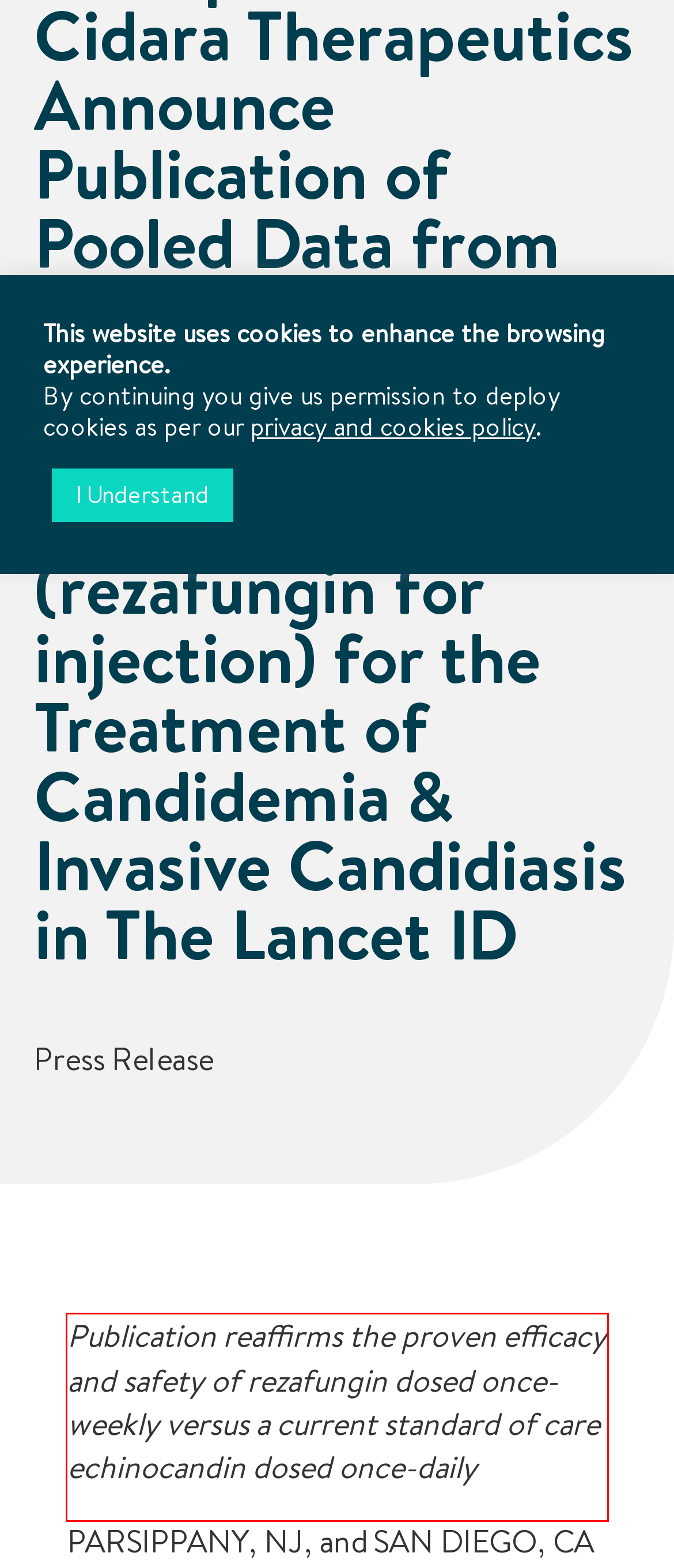Observe the screenshot of the webpage that includes a red rectangle bounding box. Conduct OCR on the content inside this red bounding box and generate the text.

Publication reaffirms the proven efficacy and safety of rezafungin dosed once-weekly versus a current standard of care echinocandin dosed once-daily